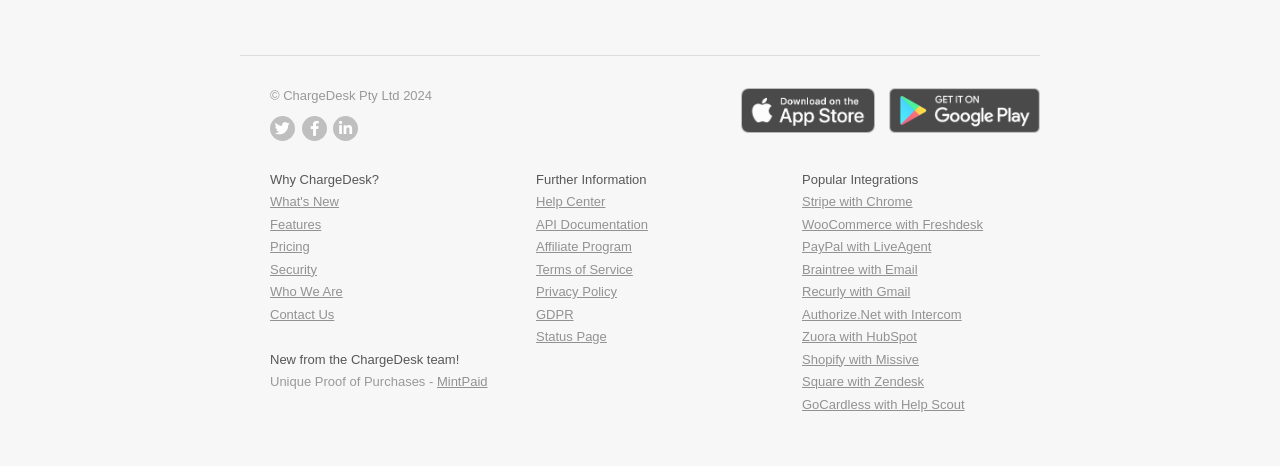Please find the bounding box coordinates of the element that you should click to achieve the following instruction: "Learn about What's New". The coordinates should be presented as four float numbers between 0 and 1: [left, top, right, bottom].

[0.211, 0.416, 0.265, 0.448]